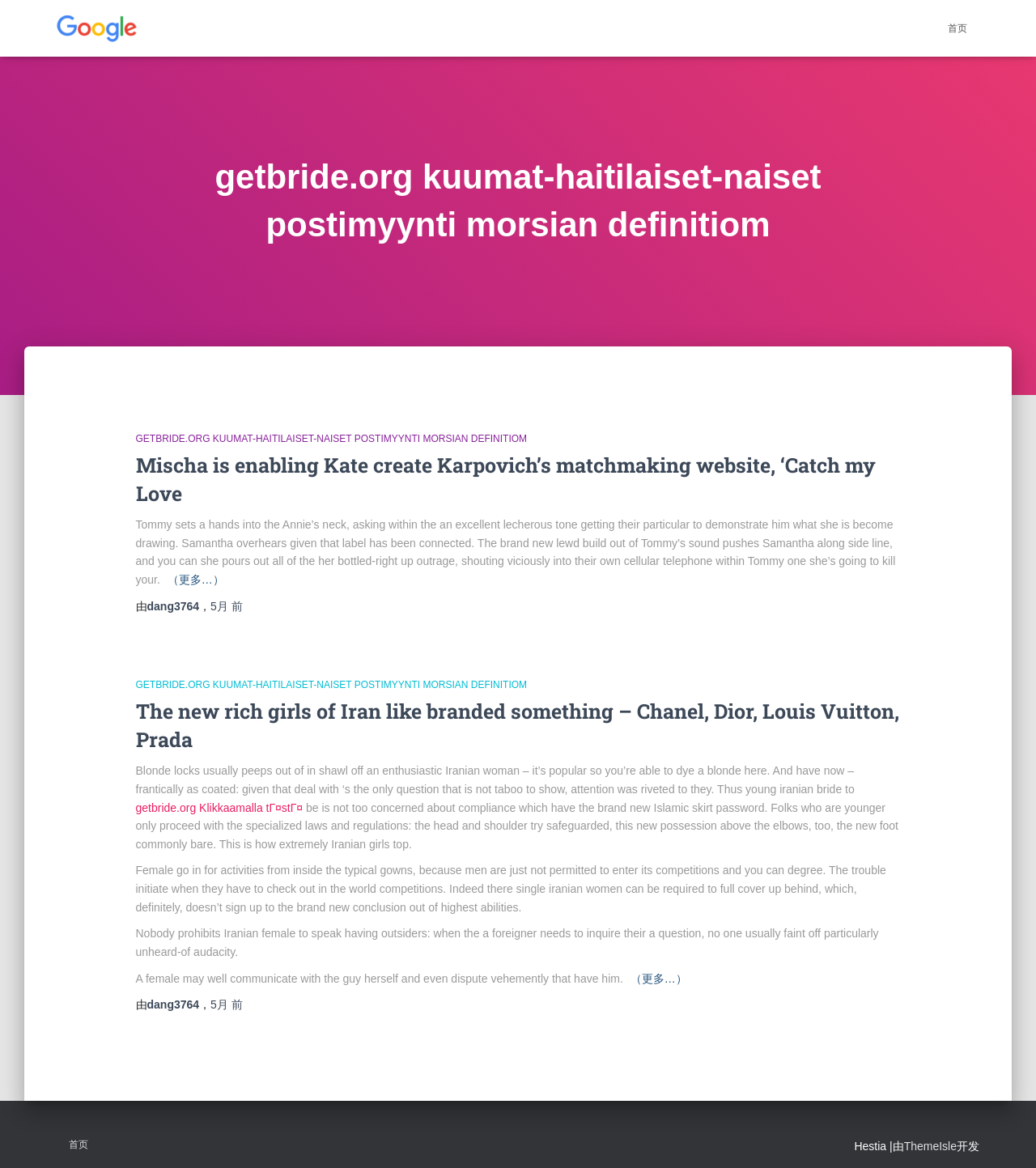Produce an elaborate caption capturing the essence of the webpage.

This webpage appears to be a blog or article page with multiple sections and elements. At the top, there is a link to "超人seo" (Superman SEO) with an accompanying image, and a link to "首页" (Home) at the top right corner.

Below the top section, there is a heading that reads "getbride.org kuumat-haitilaiset-naiset postimyynti morsian definitiom" (Get Bride Org Kuumat Haitilaiset Naiset Postimyynti Morsian Definitiom). This heading is followed by two articles, each with its own heading, text, and links.

The first article has a heading that reads "GETBRIDE.ORG KUUMAT-HAITILAISET-NAISET POSTIMYYNTI MORSIAN DEFINITIOM" and contains a link with the same text. The article also includes a heading that reads "Mischa is enabling Kate create Karpovich’s matchmaking website, ‘Catch my Love'" with a link to continue reading. The text below describes a scene where Tommy sets his hands on Annie's neck, asking her to show him what she is drawing, and Samantha overhears the conversation.

The second article has a heading that reads "The new rich girls of Iran like branded something – Chanel, Dior, Louis Vuitton, Prada" and contains a link with the same text. The article describes the fashion preferences of Iranian women, including their love for branded items and their willingness to dye their hair blonde. The text also mentions the restrictions on women's clothing in Iran and how they adapt to these rules.

Throughout the page, there are links to continue reading the articles, as well as links to the authors' names and timestamps indicating when the articles were posted. At the bottom of the page, there is a link to "首页" (Home) again, and a section with text that reads "Hestia | 由 ThemeIsle 开发" (Hestia | Developed by ThemeIsle).